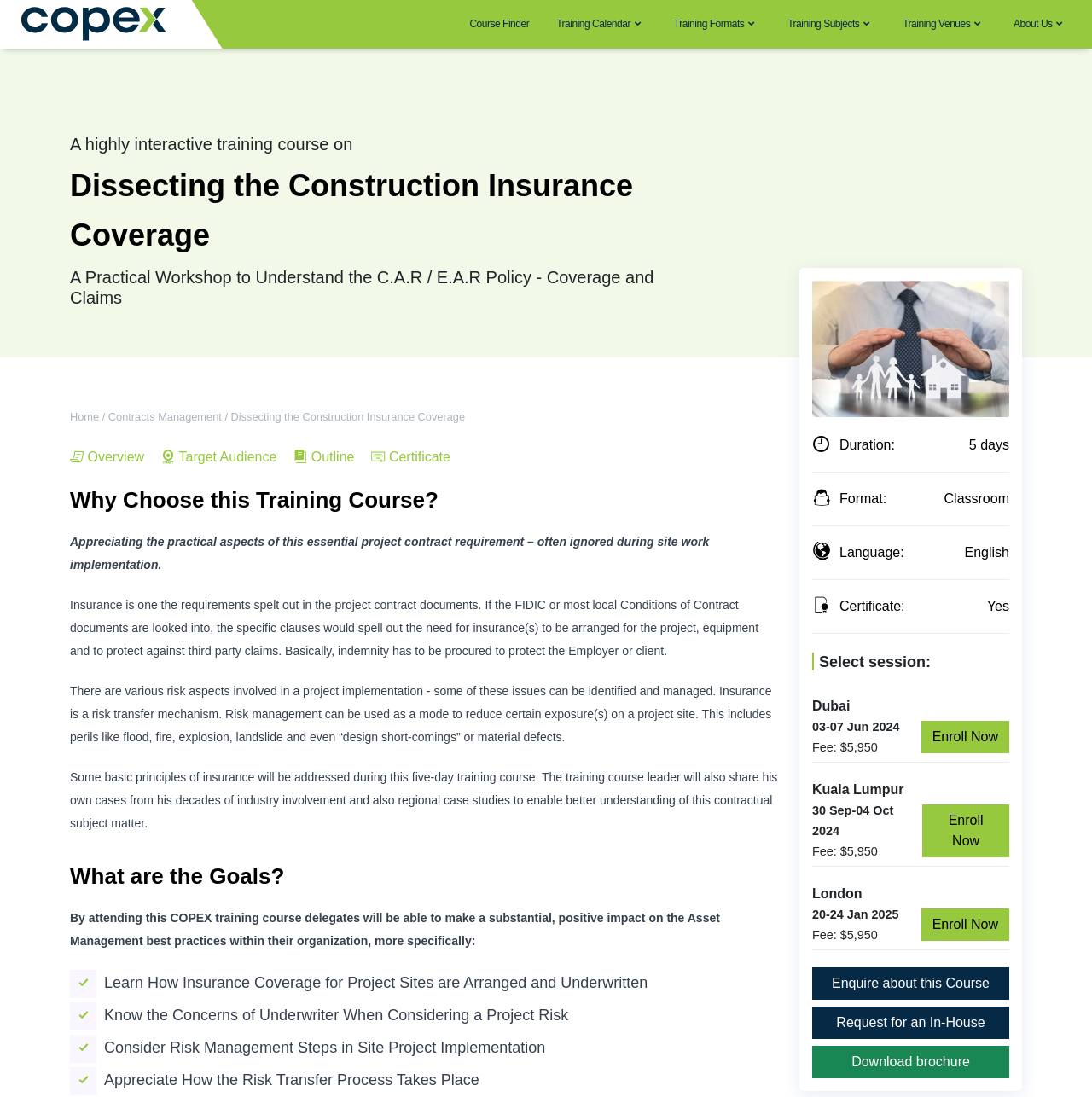Indicate the bounding box coordinates of the element that needs to be clicked to satisfy the following instruction: "View Recent Posts". The coordinates should be four float numbers between 0 and 1, i.e., [left, top, right, bottom].

None